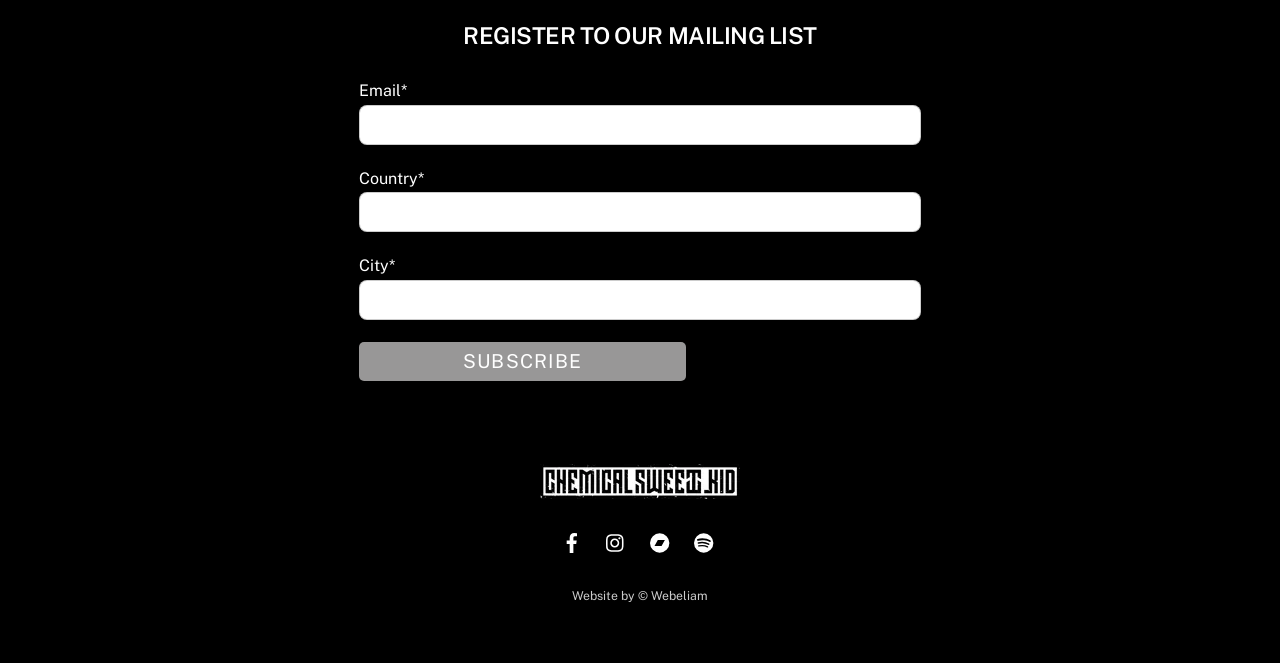Observe the image and answer the following question in detail: Who designed the website?

The website was designed by Webeliam, as indicated by the text 'Website by © Webeliam' at the bottom of the page.